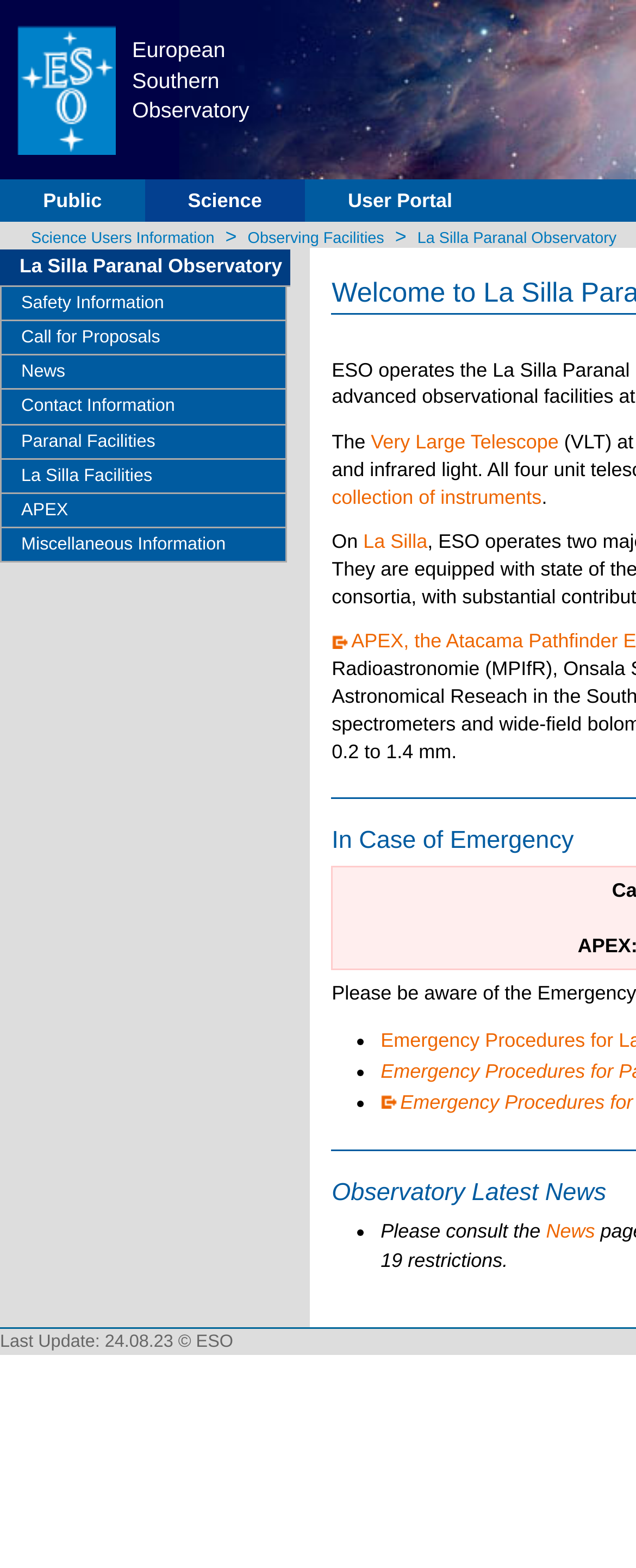What is the last update date mentioned on the page? Please answer the question using a single word or phrase based on the image.

24.08.23